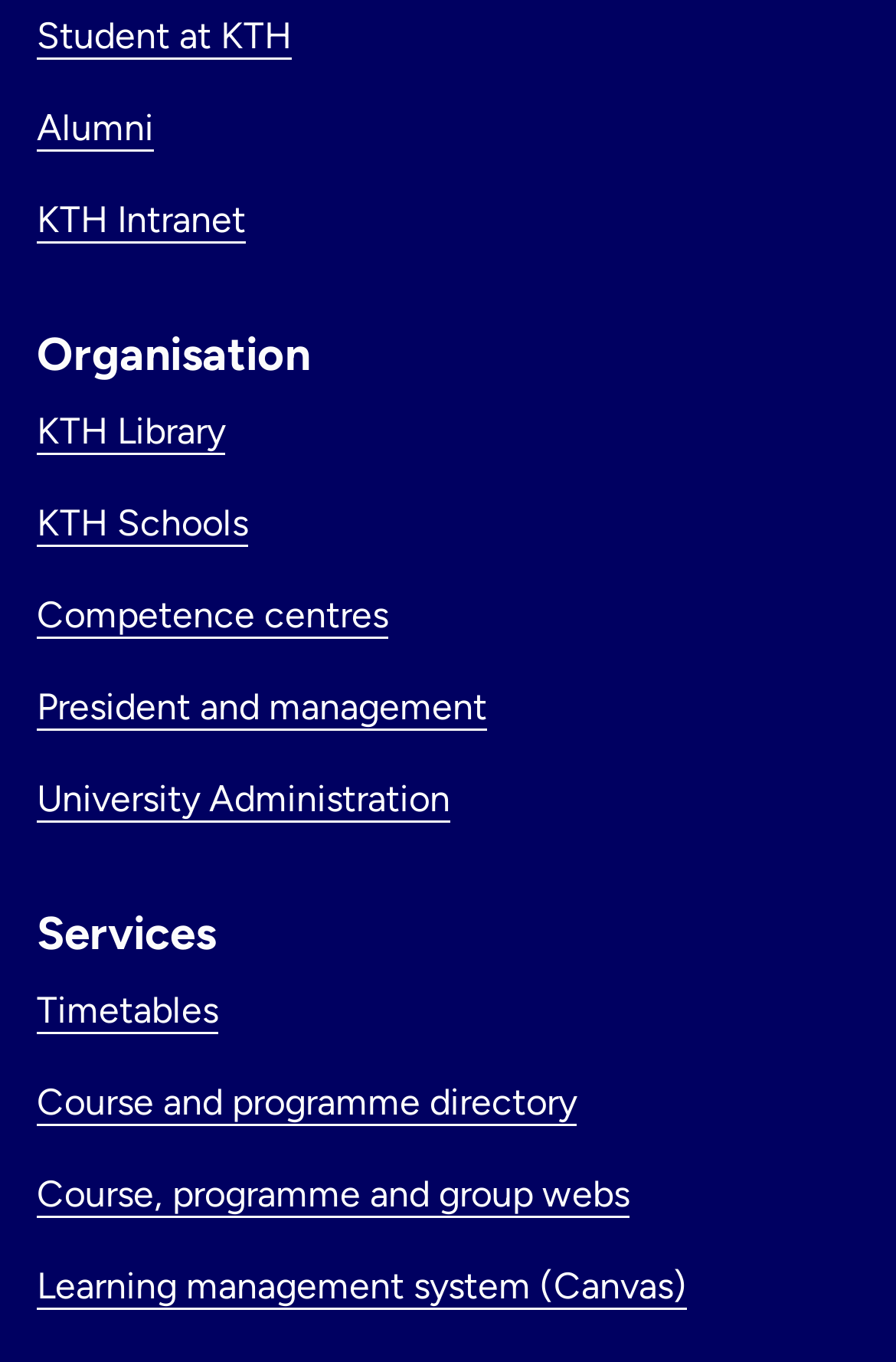Identify the bounding box coordinates of the clickable section necessary to follow the following instruction: "Access the Learning management system". The coordinates should be presented as four float numbers from 0 to 1, i.e., [left, top, right, bottom].

[0.041, 0.928, 0.767, 0.96]